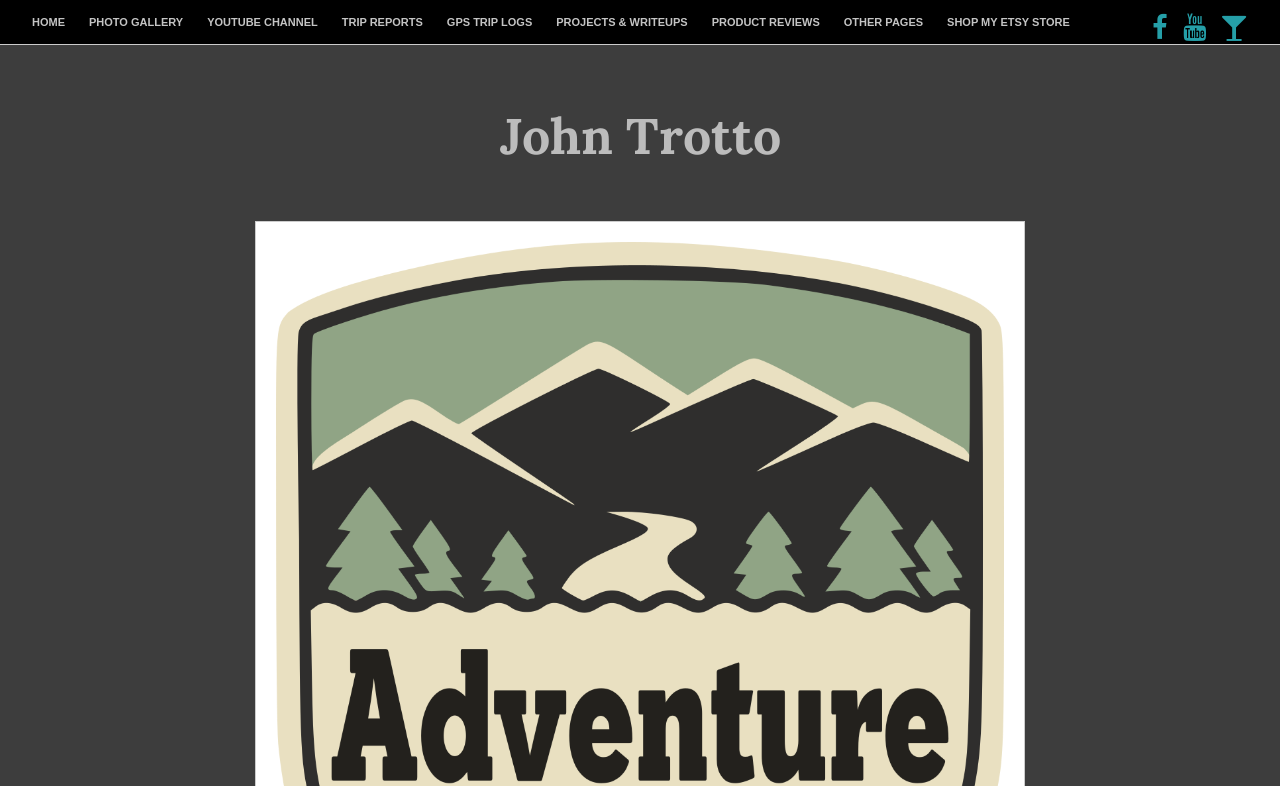Given the description of a UI element: "Shop My ETSY Store", identify the bounding box coordinates of the matching element in the webpage screenshot.

[0.731, 0.0, 0.845, 0.057]